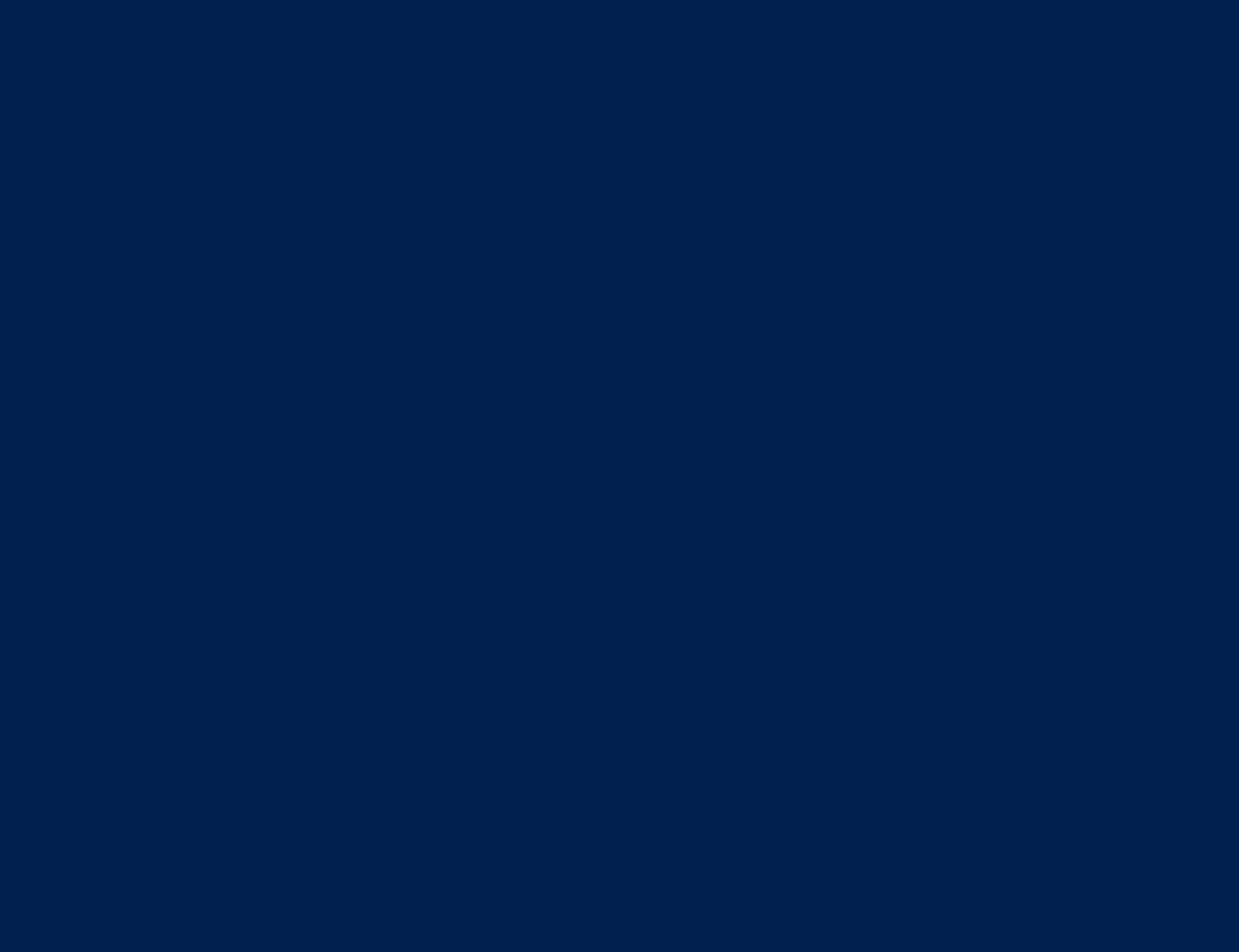Determine the bounding box of the UI element mentioned here: "Qui Suis-Je?". The coordinates must be in the format [left, top, right, bottom] with values ranging from 0 to 1.

[0.516, 0.005, 0.589, 0.023]